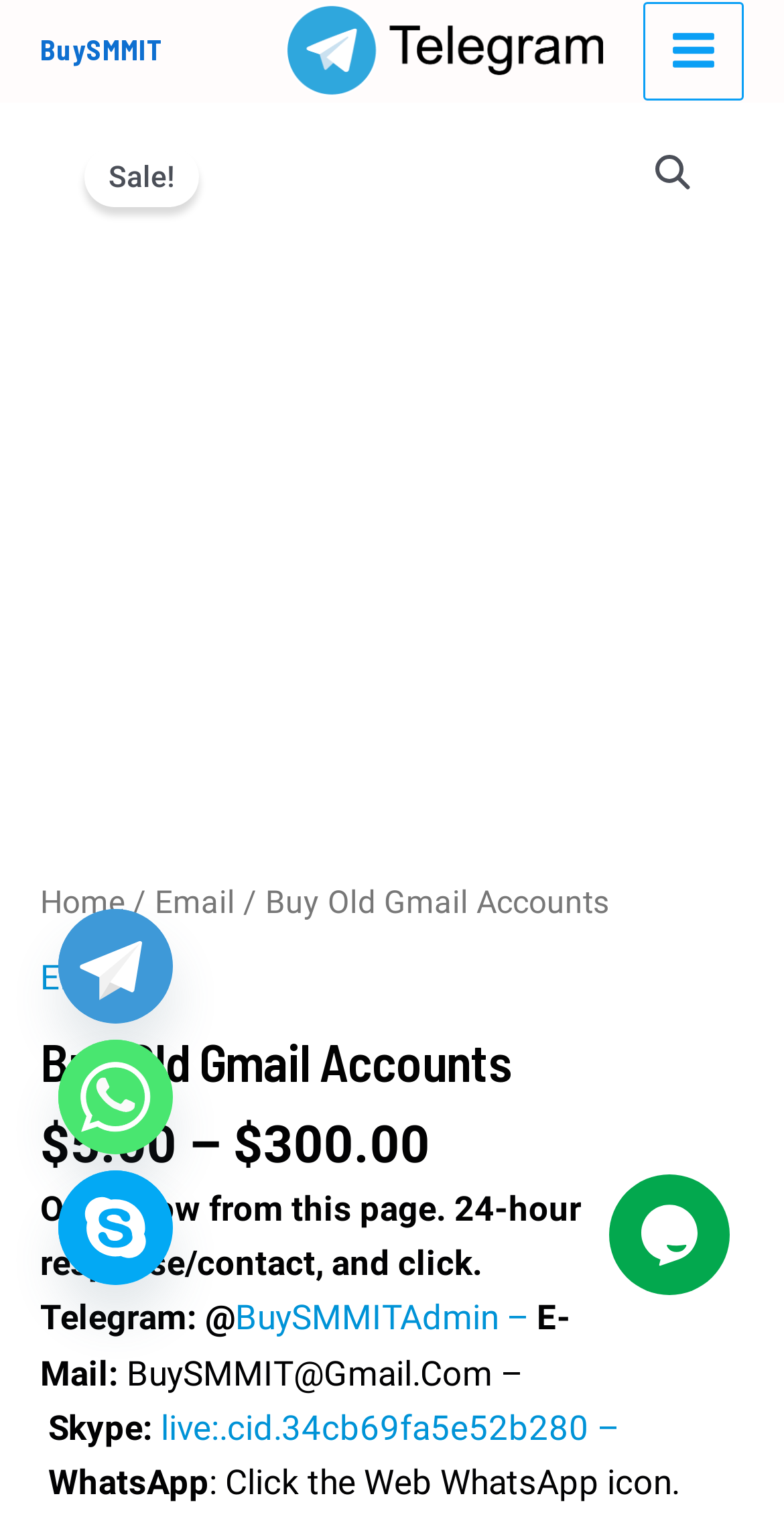Provide the bounding box coordinates for the UI element that is described by this text: "Email". The coordinates should be in the form of four float numbers between 0 and 1: [left, top, right, bottom].

[0.051, 0.626, 0.159, 0.653]